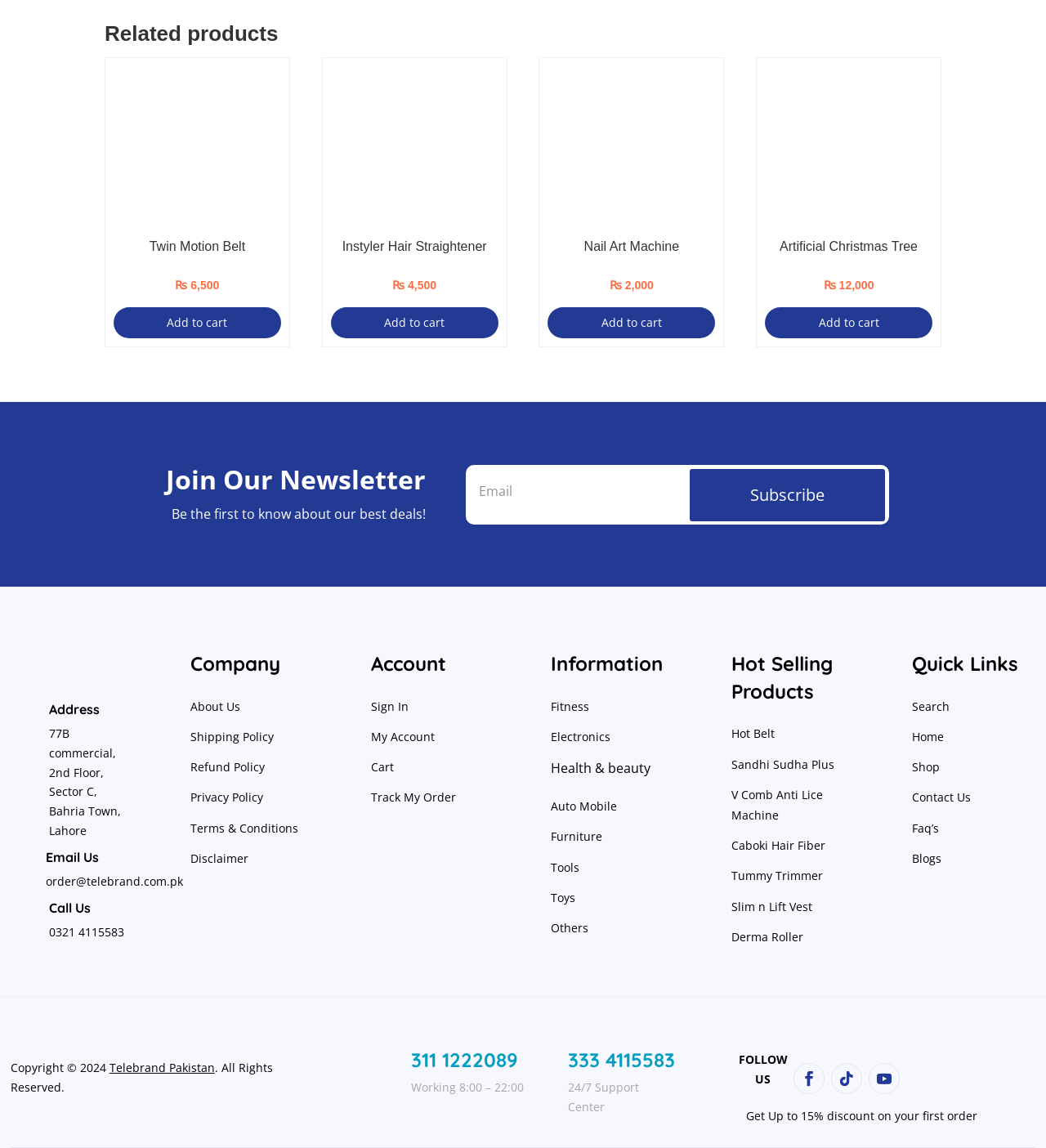Please identify the bounding box coordinates of where to click in order to follow the instruction: "Add Twin Motion Belt to cart".

[0.109, 0.268, 0.269, 0.295]